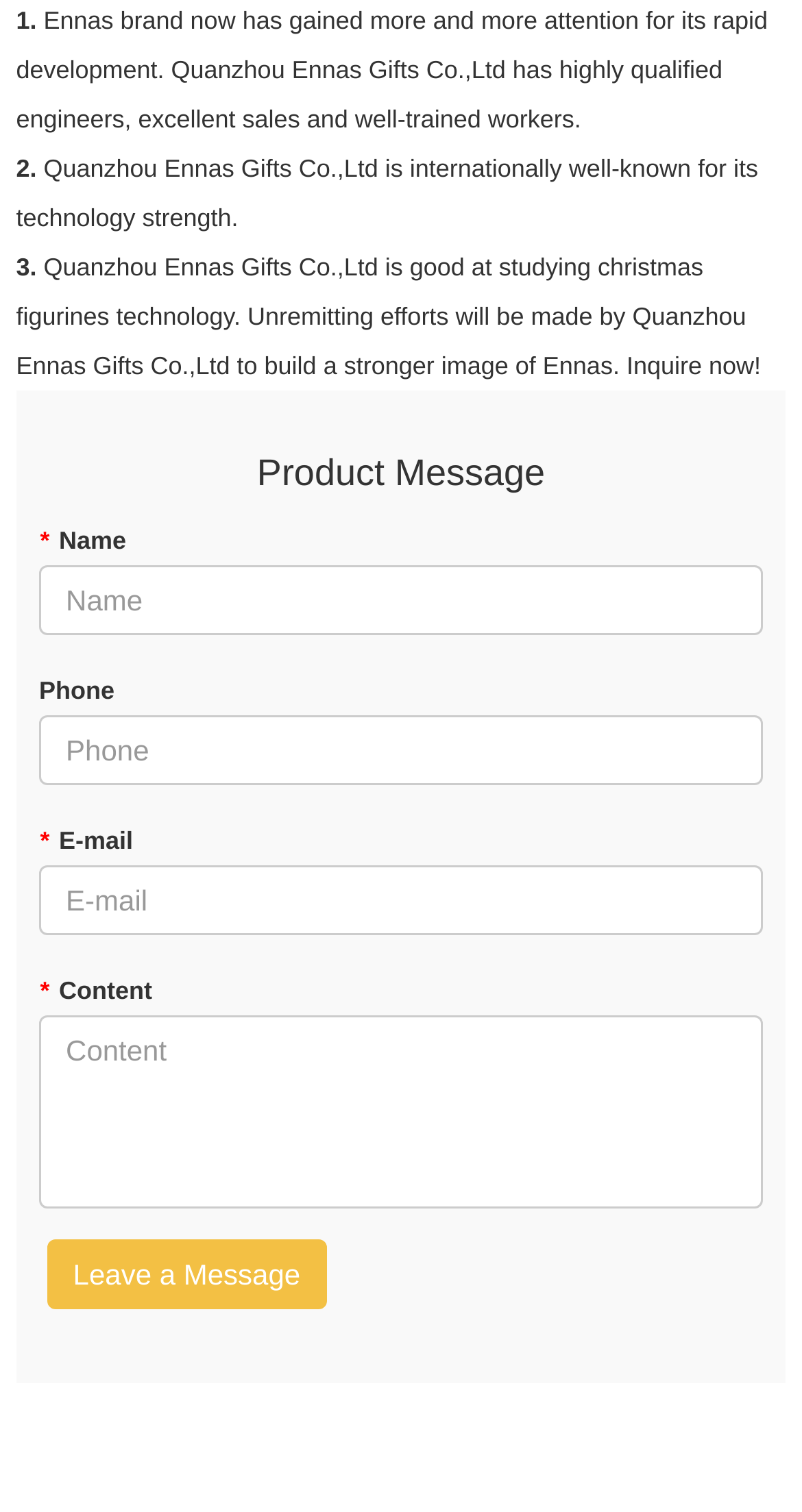What is the company's technology strength?
Answer the question with a single word or phrase derived from the image.

Internationally well-known